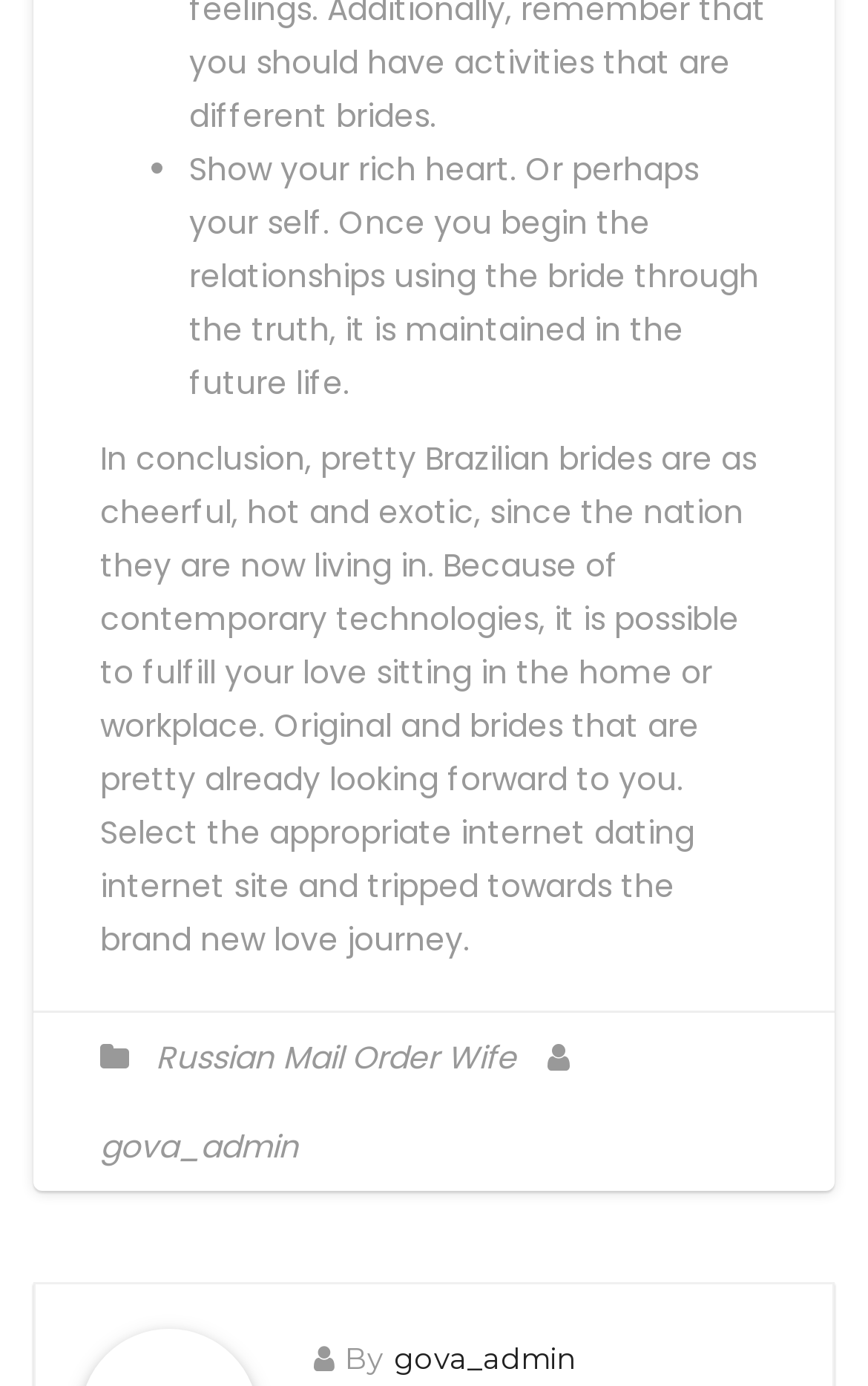What is the position of the link 'Russian Mail Order Wife'?
Answer the question with a single word or phrase derived from the image.

Below the main text